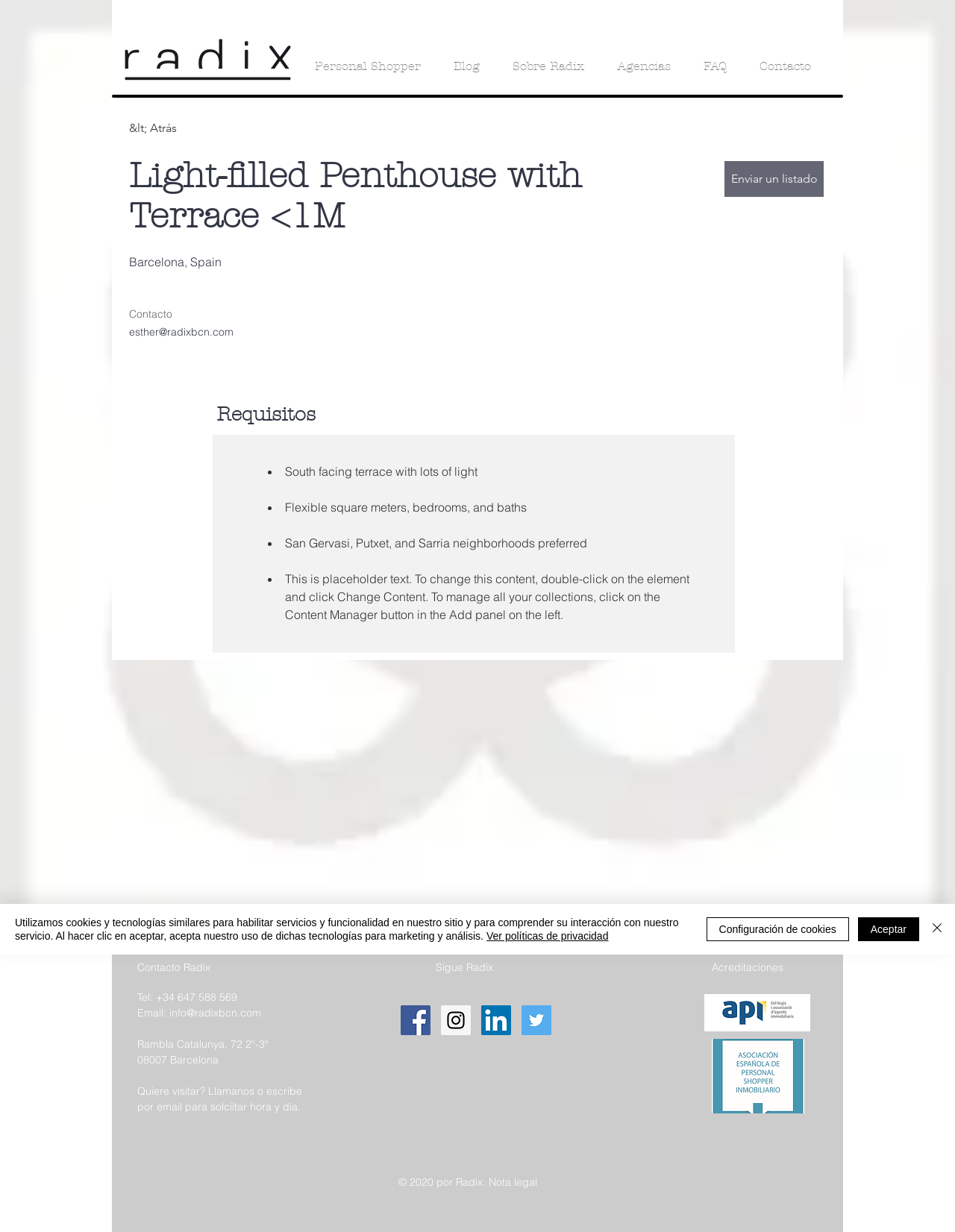Please find and generate the text of the main heading on the webpage.

Light-filled Penthouse with Terrace <1M